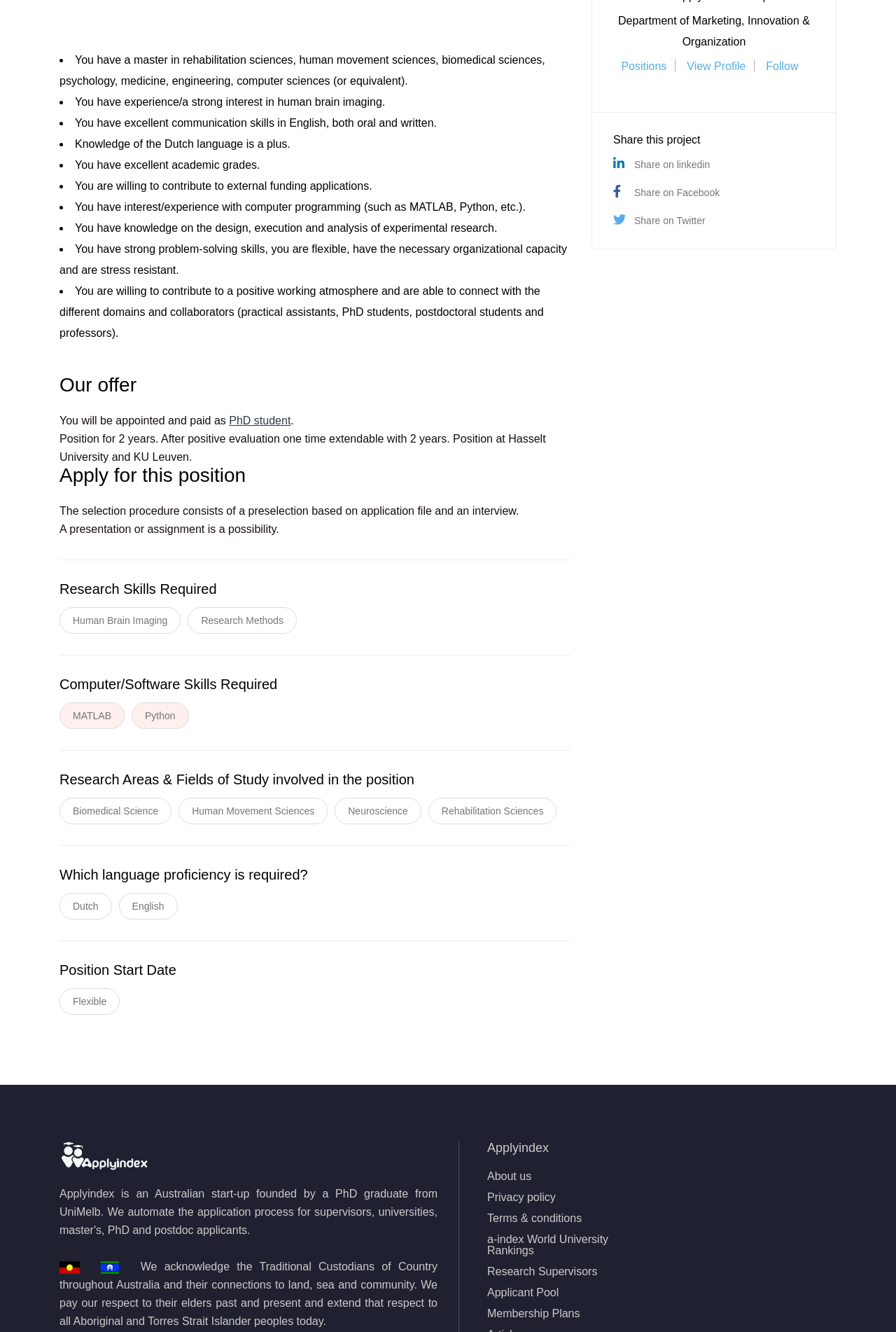What are the research areas involved in the position?
Look at the screenshot and respond with a single word or phrase.

Biomedical Science, Human Movement Sciences, Neuroscience, Rehabilitation Sciences